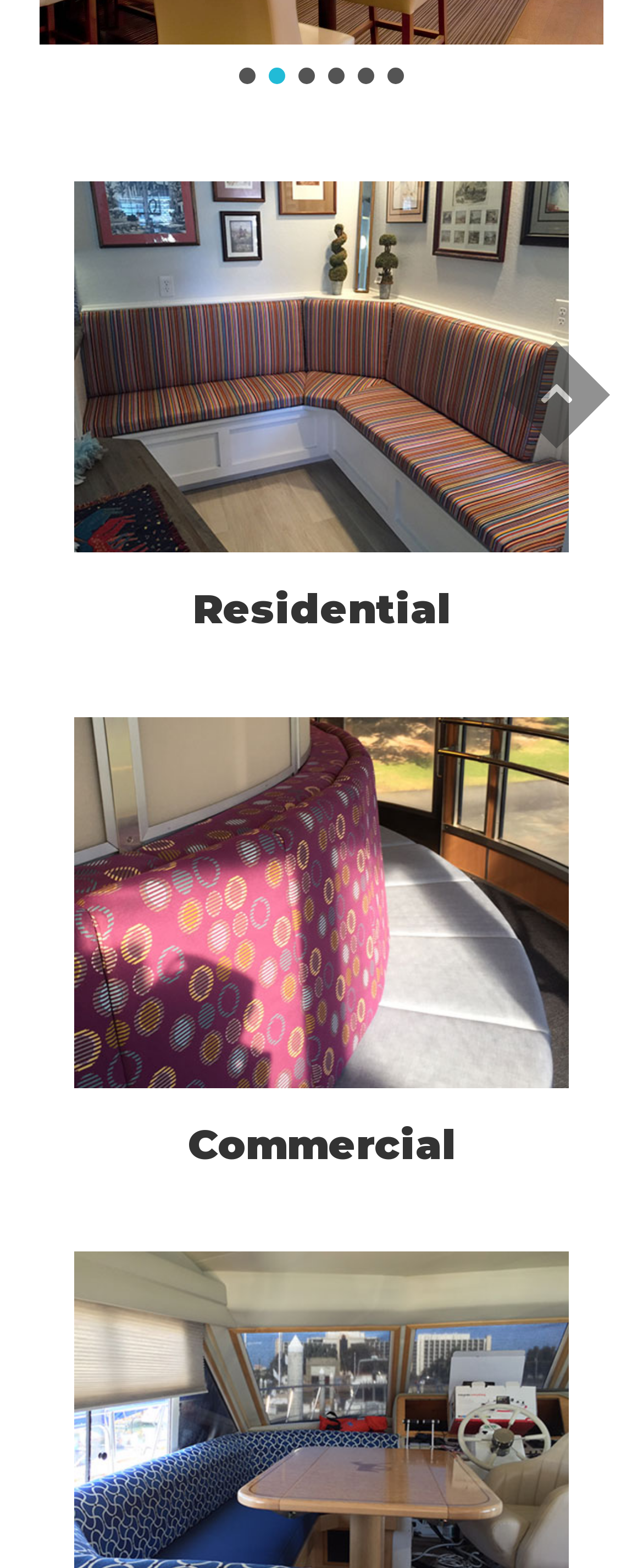Determine the bounding box coordinates in the format (top-left x, top-left y, bottom-right x, bottom-right y). Ensure all values are floating point numbers between 0 and 1. Identify the bounding box of the UI element described by: aria-label="Slide 3"

[0.556, 0.043, 0.582, 0.054]